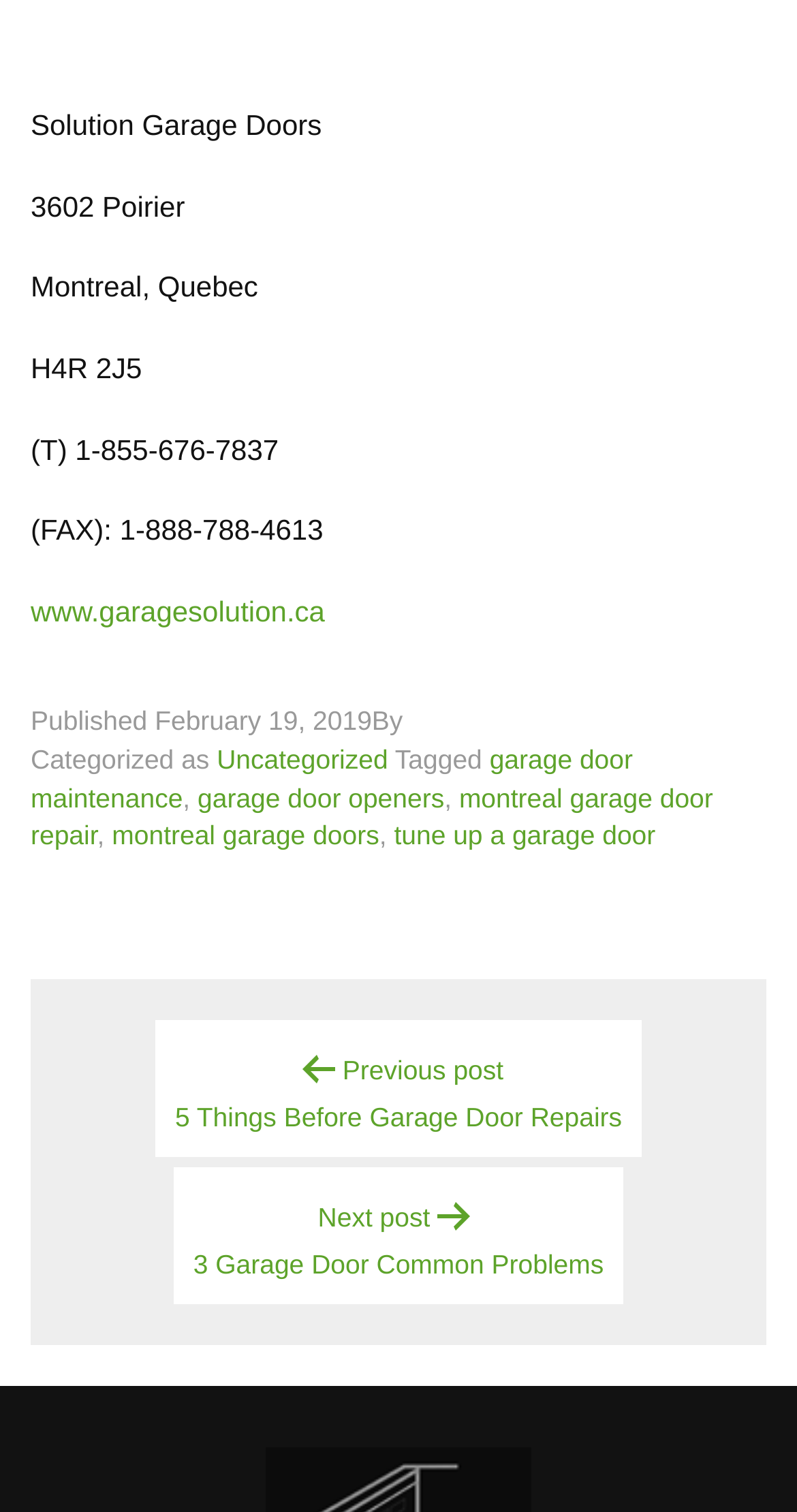Use a single word or phrase to answer the question: What is the category of the post?

Uncategorized